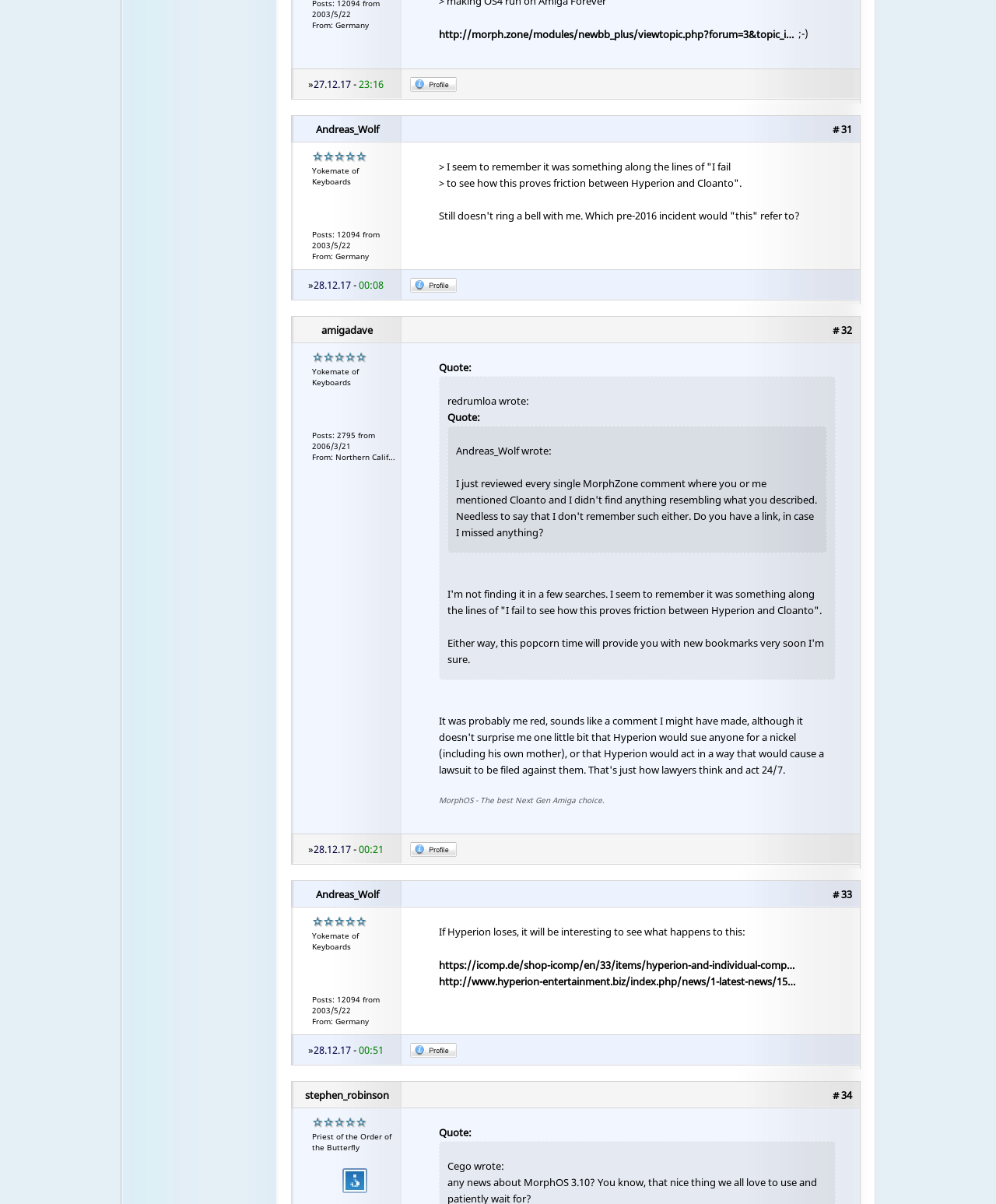Please mark the clickable region by giving the bounding box coordinates needed to complete this instruction: "Go to topic #31".

[0.836, 0.101, 0.855, 0.113]